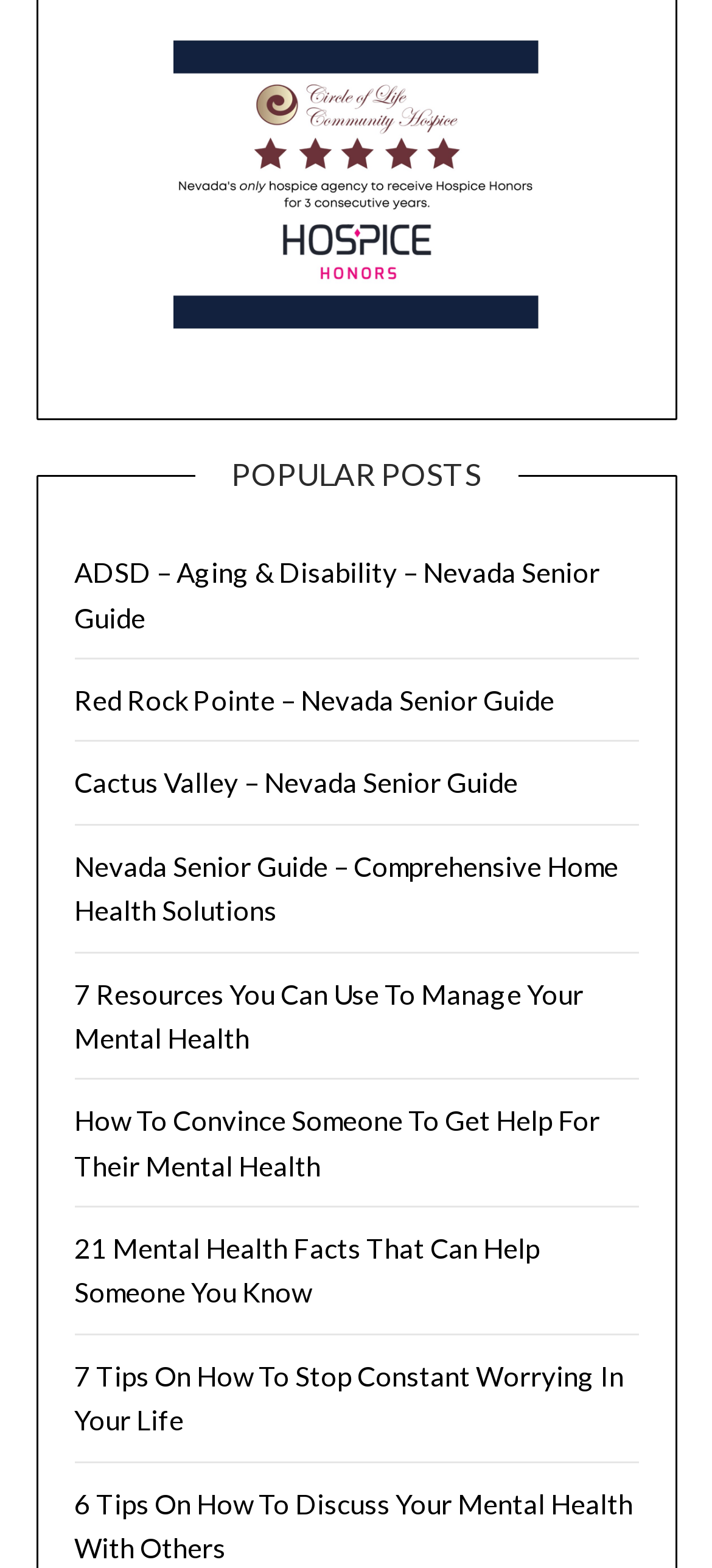Please specify the bounding box coordinates of the clickable region necessary for completing the following instruction: "go to the page about cloud collaboration". The coordinates must consist of four float numbers between 0 and 1, i.e., [left, top, right, bottom].

None